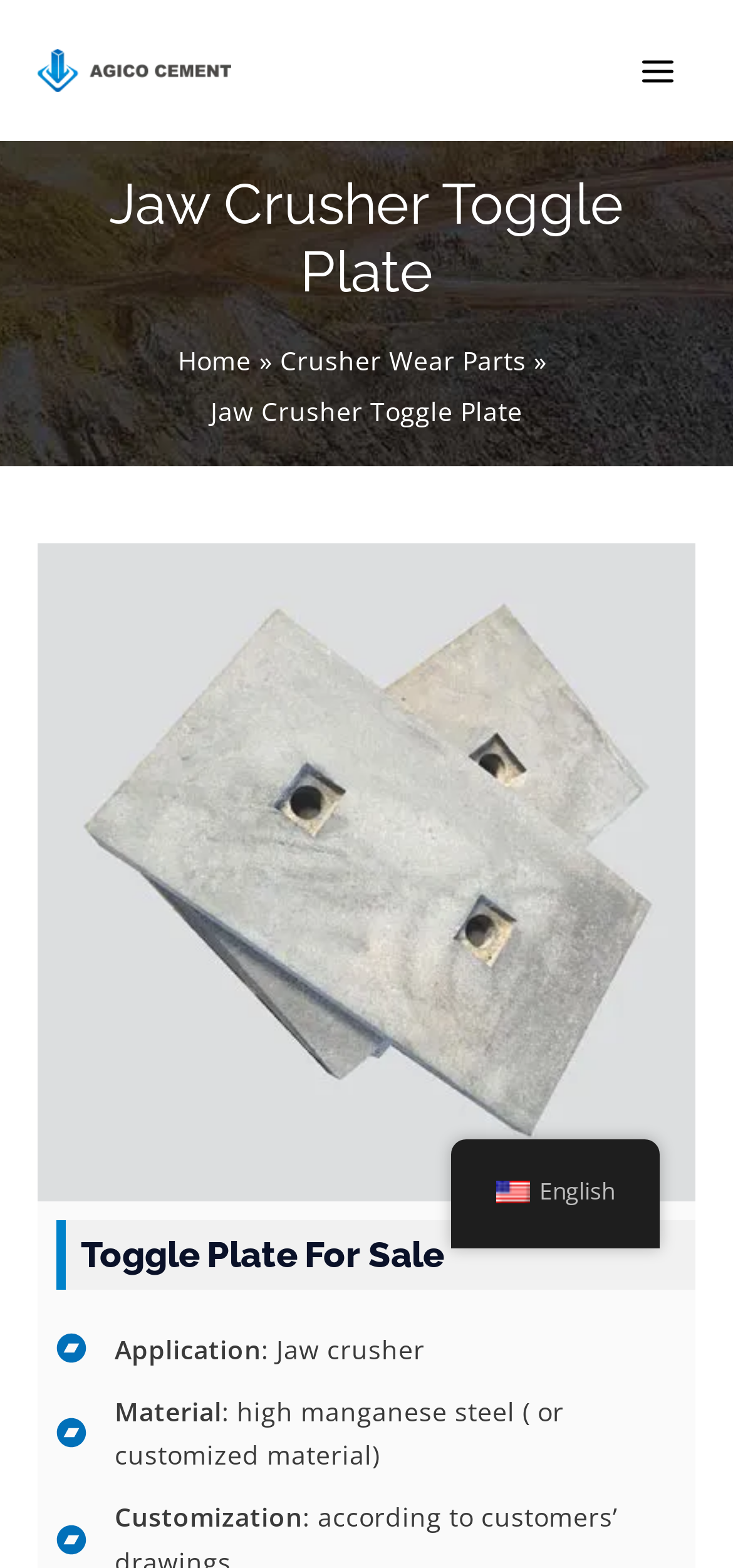Please determine the bounding box coordinates for the UI element described as: "English Spanish Russian English".

[0.615, 0.727, 0.9, 0.796]